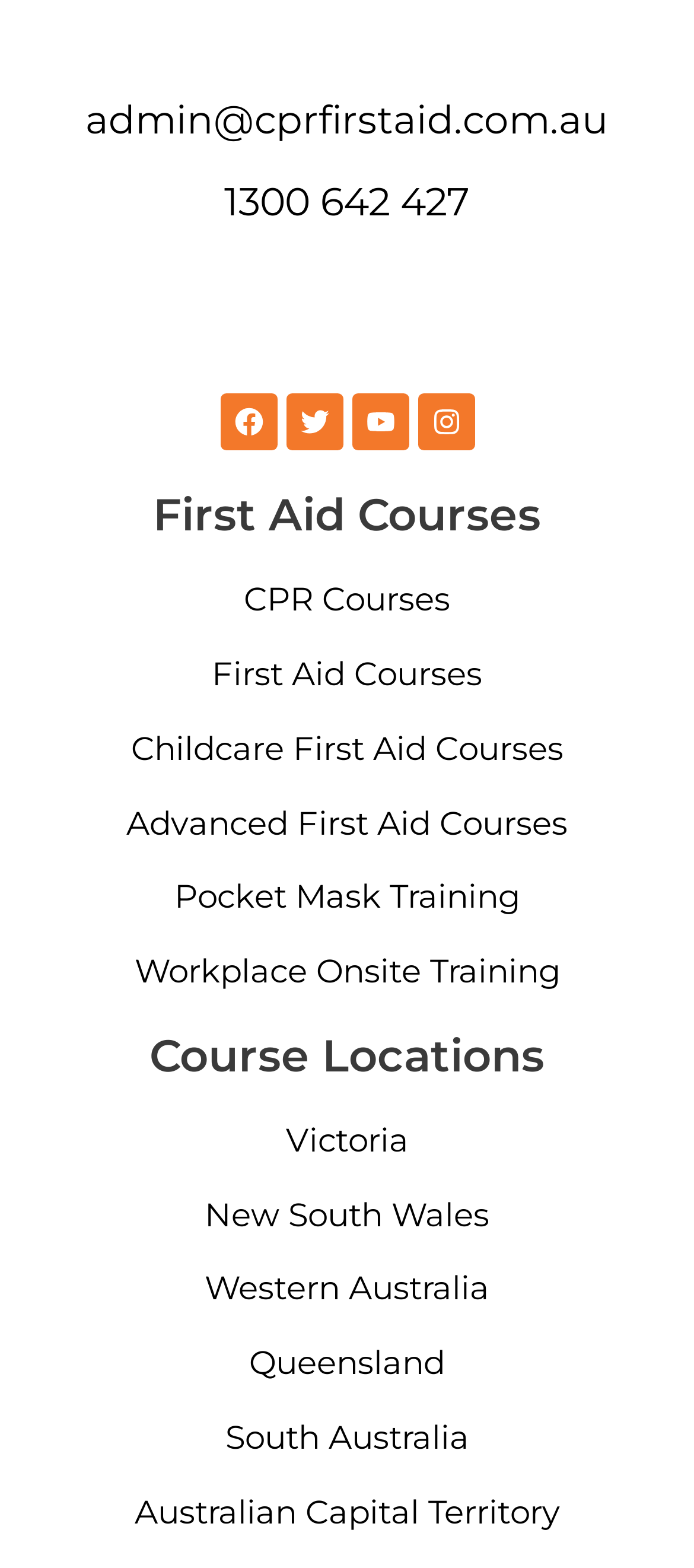Specify the bounding box coordinates of the element's region that should be clicked to achieve the following instruction: "Learn about CPR Courses". The bounding box coordinates consist of four float numbers between 0 and 1, in the format [left, top, right, bottom].

[0.351, 0.369, 0.649, 0.395]